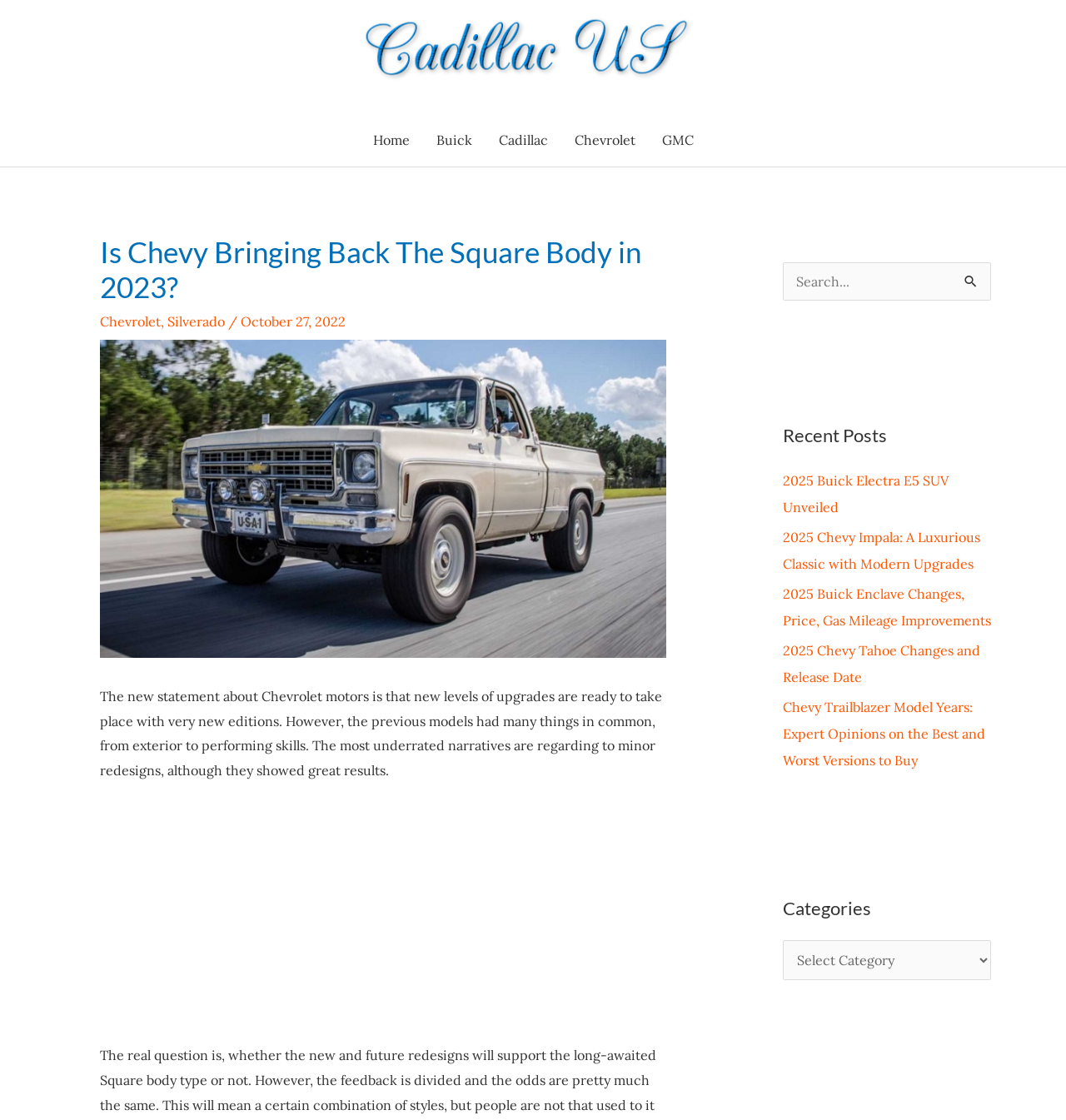Please give a concise answer to this question using a single word or phrase: 
What is the brand of the logo at the top?

Cadillac